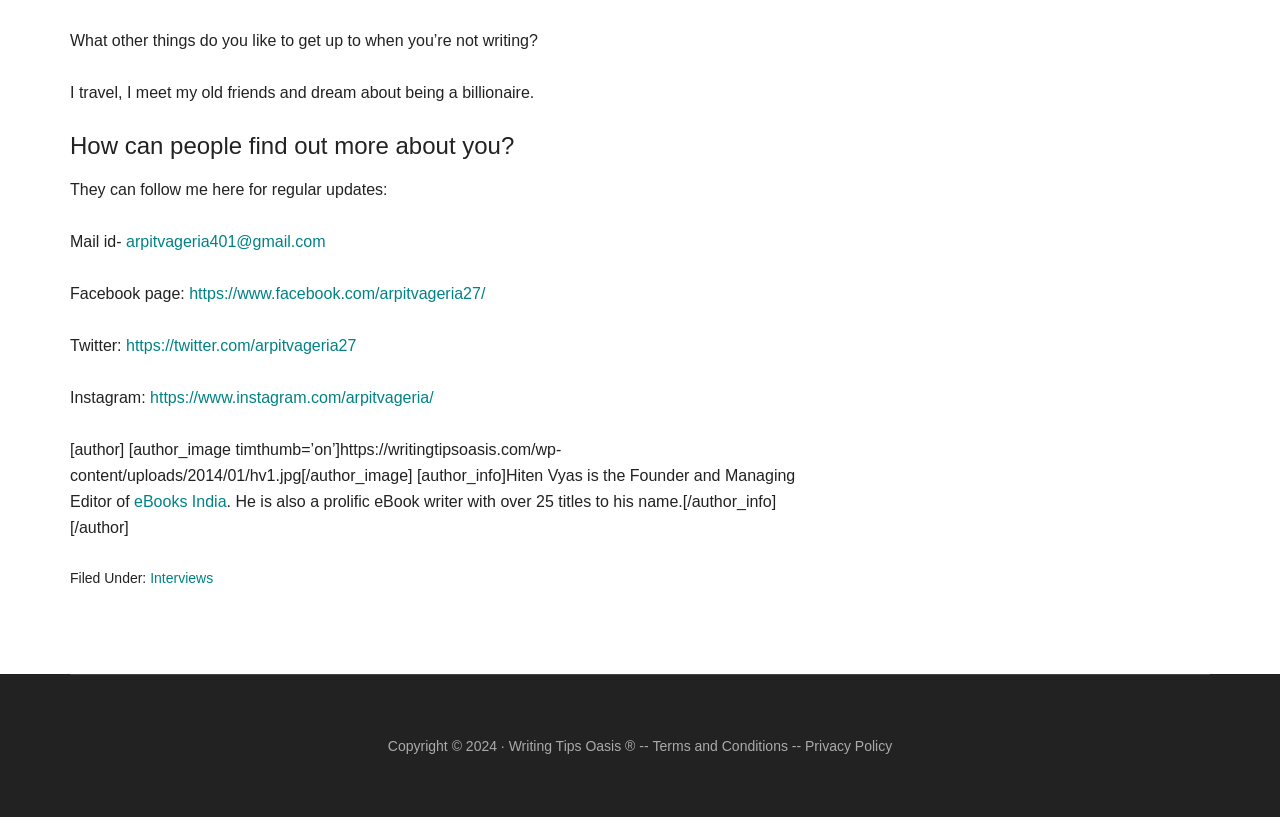Please find the bounding box coordinates of the element that needs to be clicked to perform the following instruction: "Go to the Terms and Conditions page". The bounding box coordinates should be four float numbers between 0 and 1, represented as [left, top, right, bottom].

[0.51, 0.903, 0.616, 0.922]